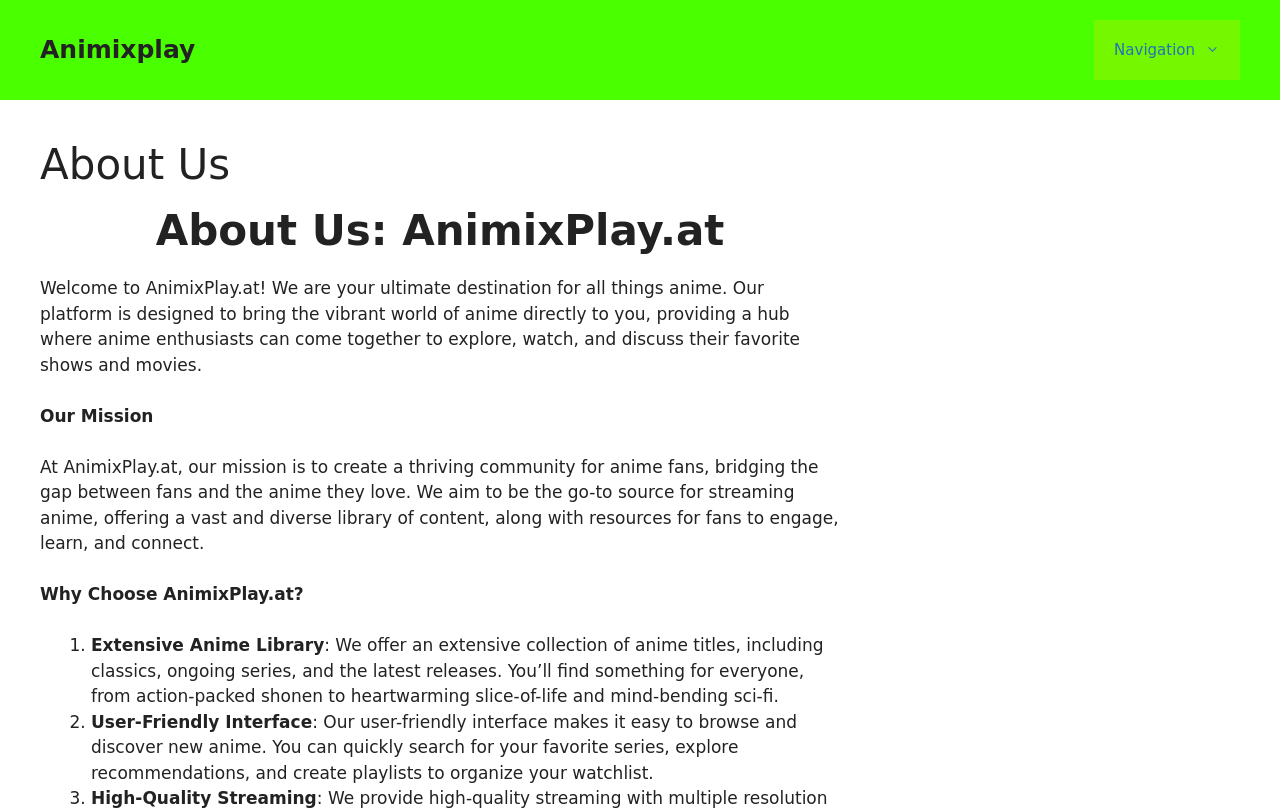Using the element description: "Animixplay", determine the bounding box coordinates. The coordinates should be in the format [left, top, right, bottom], with values between 0 and 1.

[0.031, 0.043, 0.153, 0.079]